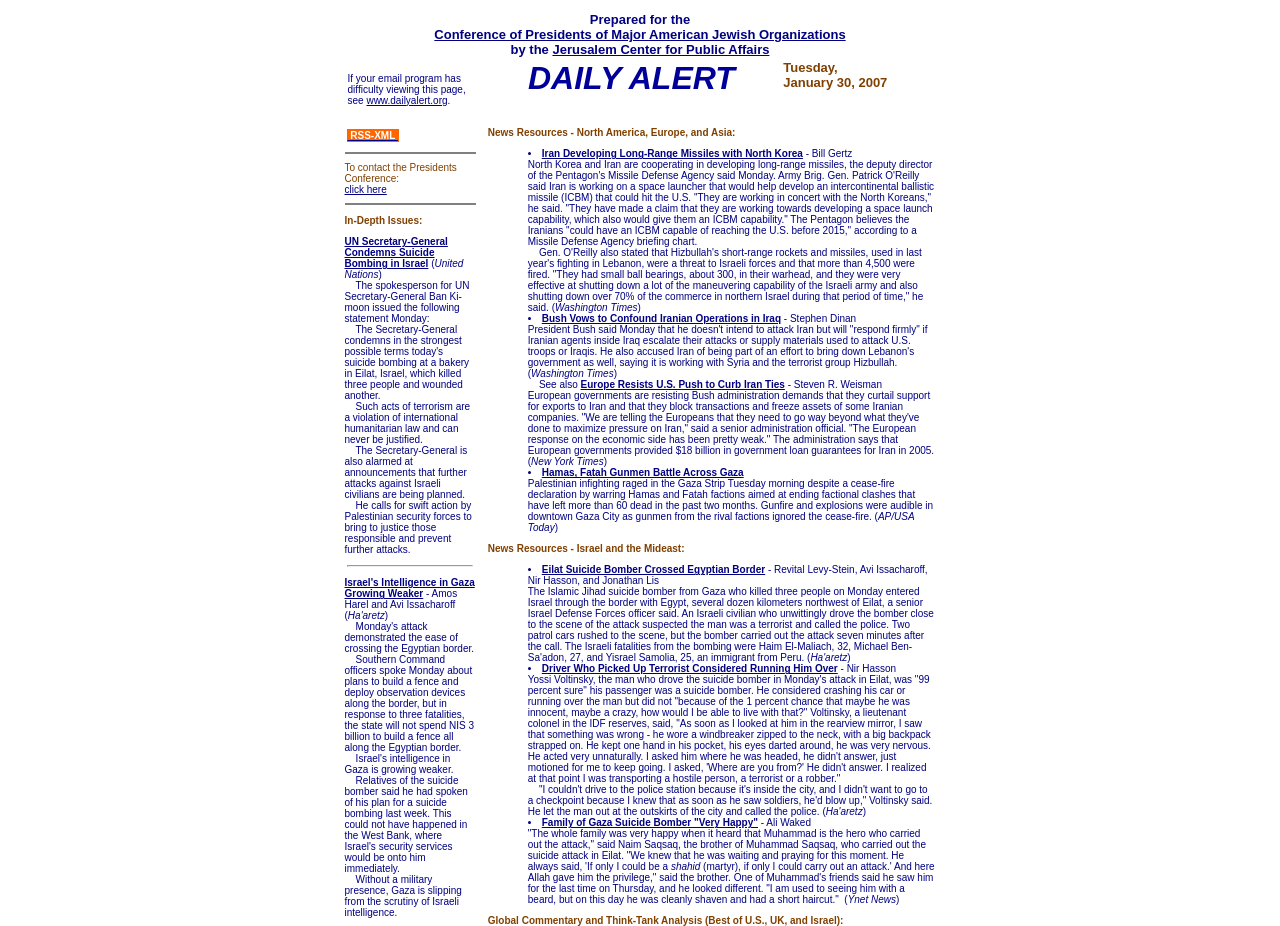What is the name of the newspaper that published the article about Bush's vow to confound Iranian operations in Iraq? Based on the screenshot, please respond with a single word or phrase.

Washington Times